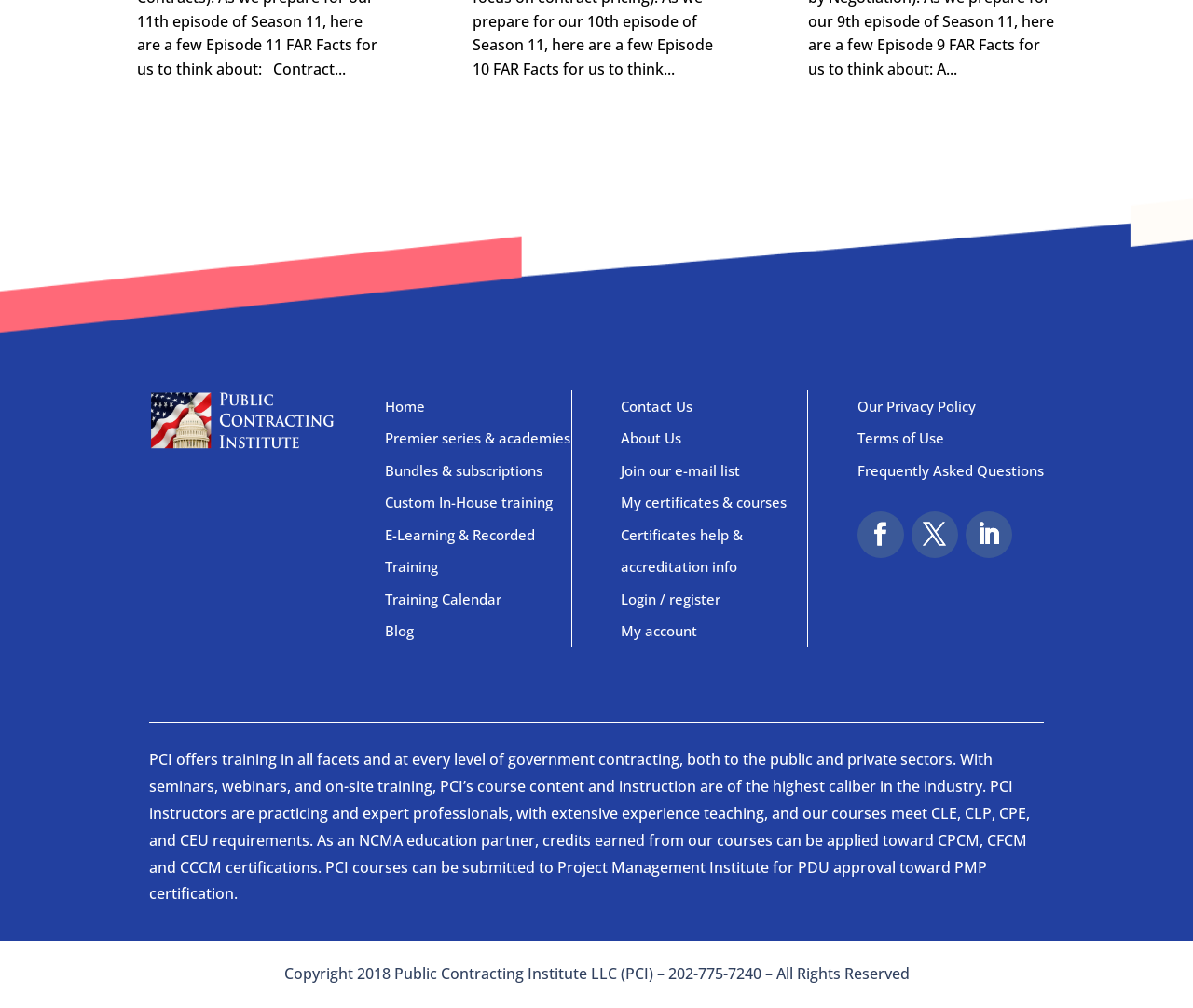Locate the bounding box coordinates of the clickable region to complete the following instruction: "Contact Us."

[0.521, 0.394, 0.581, 0.412]